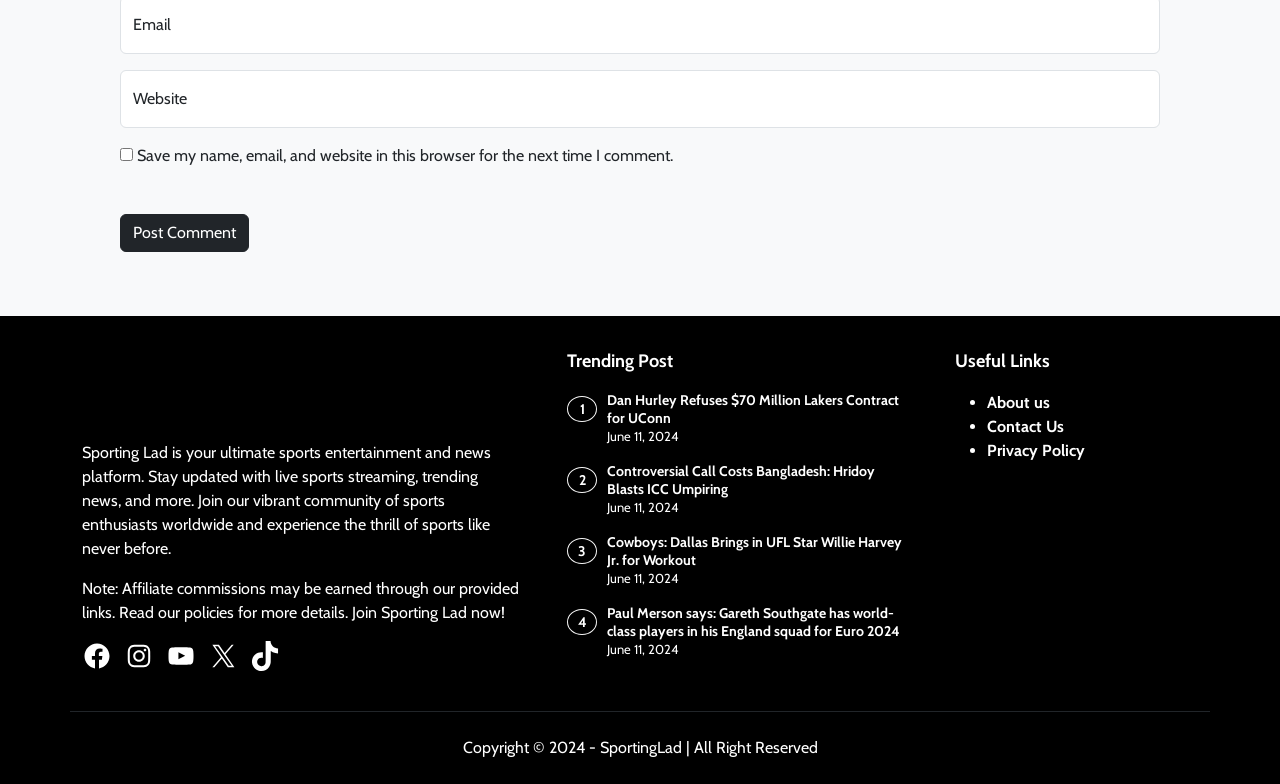Analyze the image and give a detailed response to the question:
What is the purpose of the checkbox?

The checkbox is labeled 'Save my name, email, and website in this browser for the next time I comment.' which suggests that its purpose is to save user data for future comments.